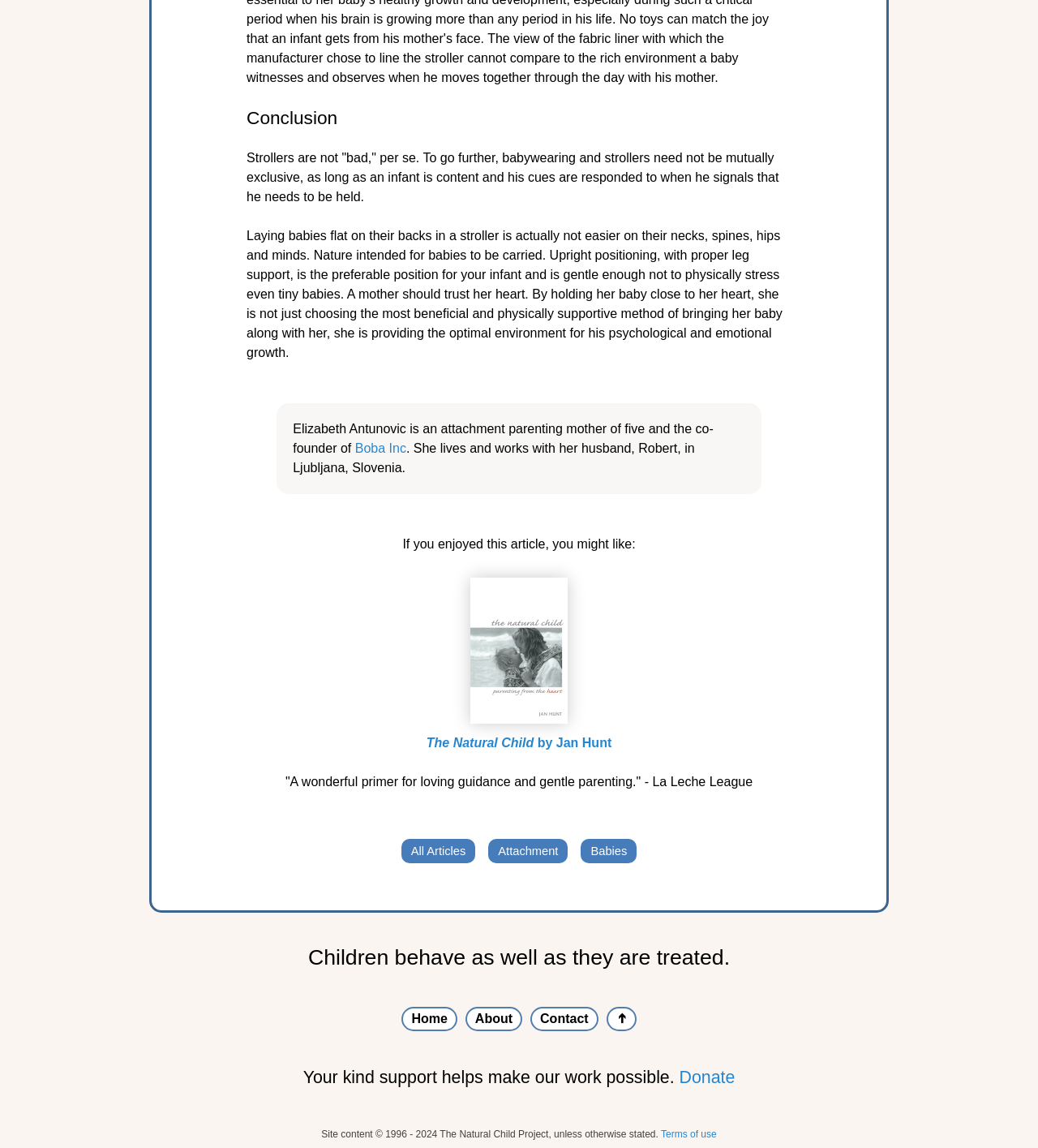For the element described, predict the bounding box coordinates as (top-left x, top-left y, bottom-right x, bottom-right y). All values should be between 0 and 1. Element description: Terms of use

[0.637, 0.983, 0.69, 0.993]